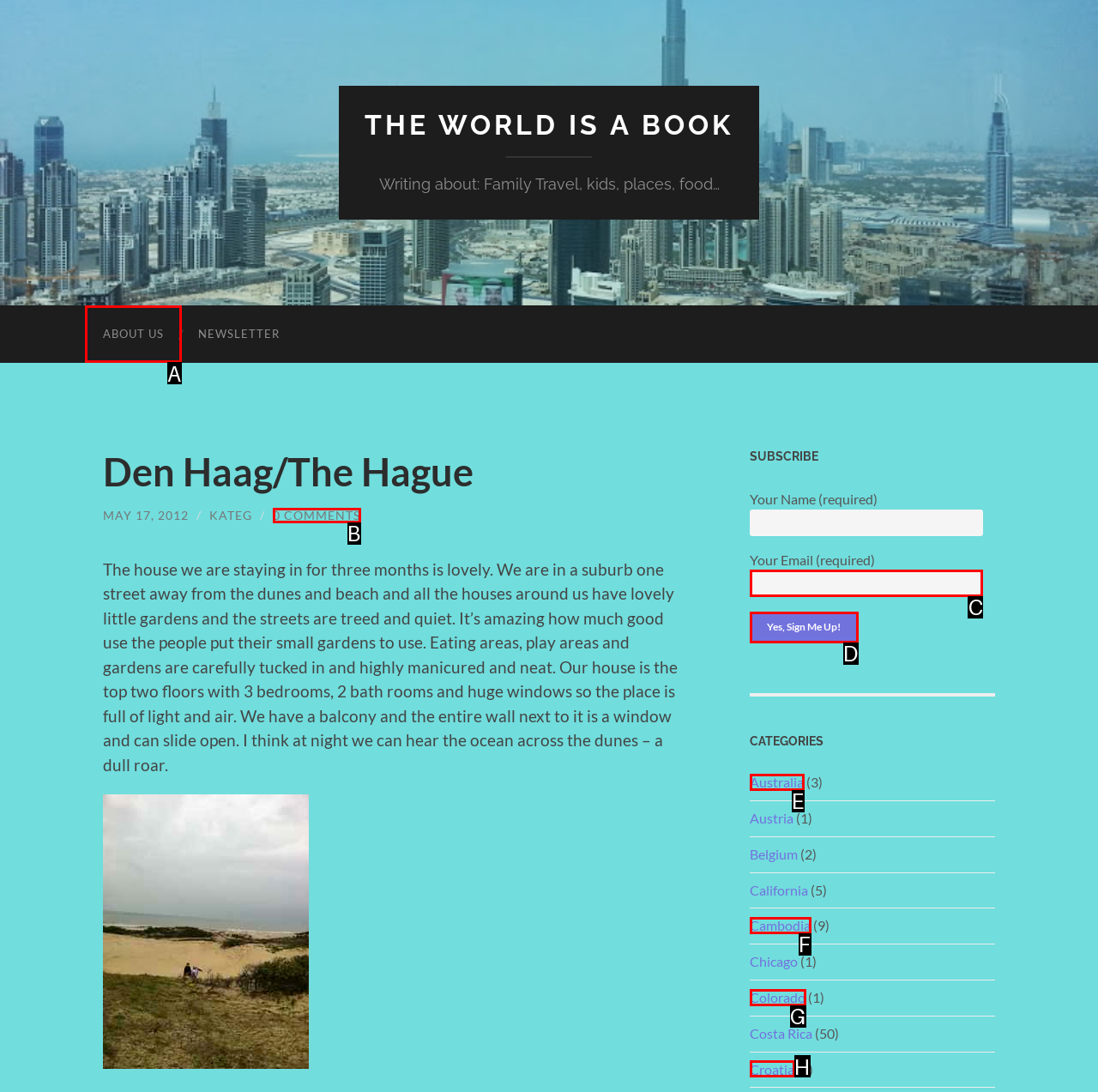Determine which HTML element should be clicked for this task: Click on the ABOUT US link
Provide the option's letter from the available choices.

A